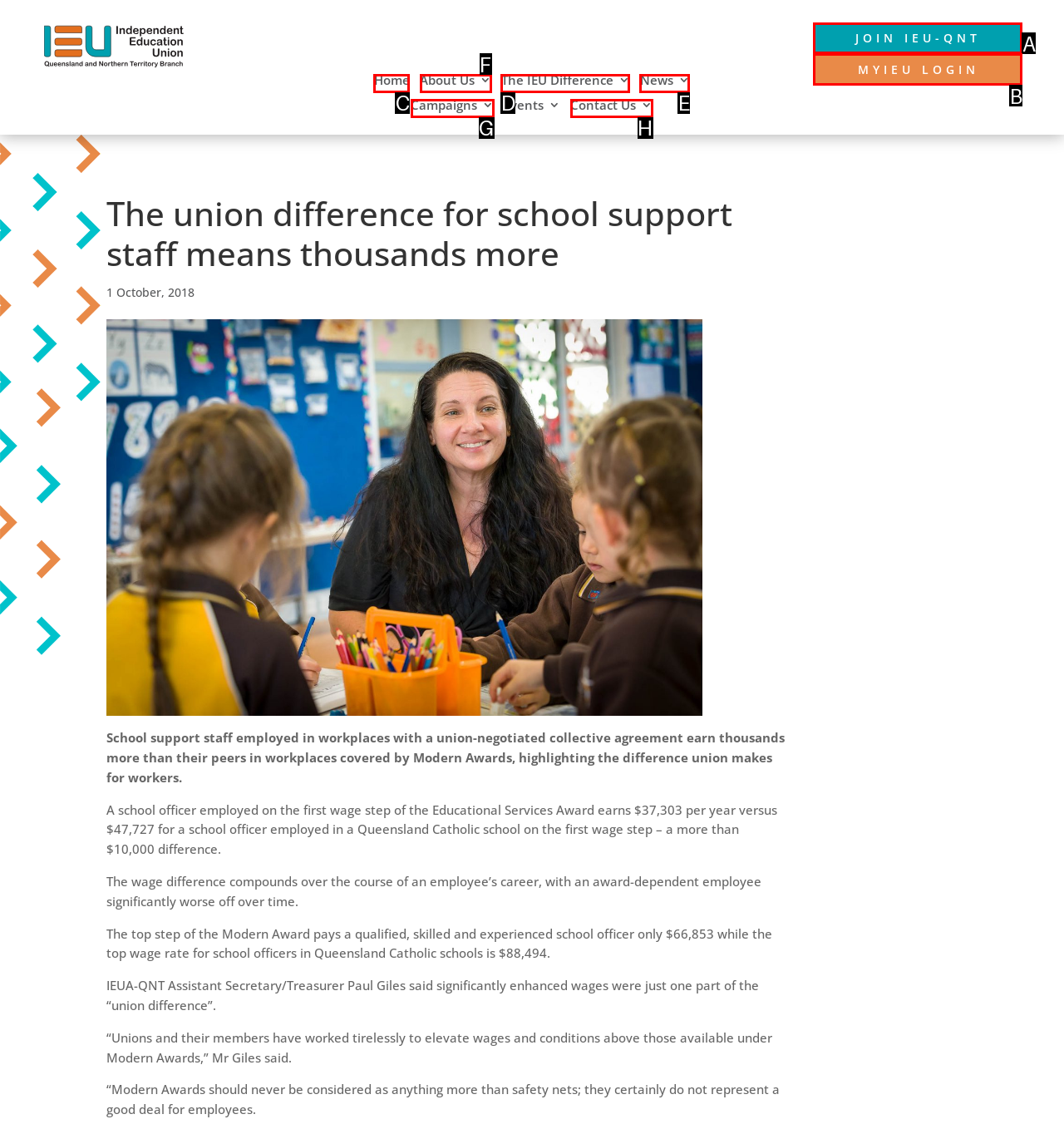Specify the letter of the UI element that should be clicked to achieve the following: Click the 'About Us' link
Provide the corresponding letter from the choices given.

F